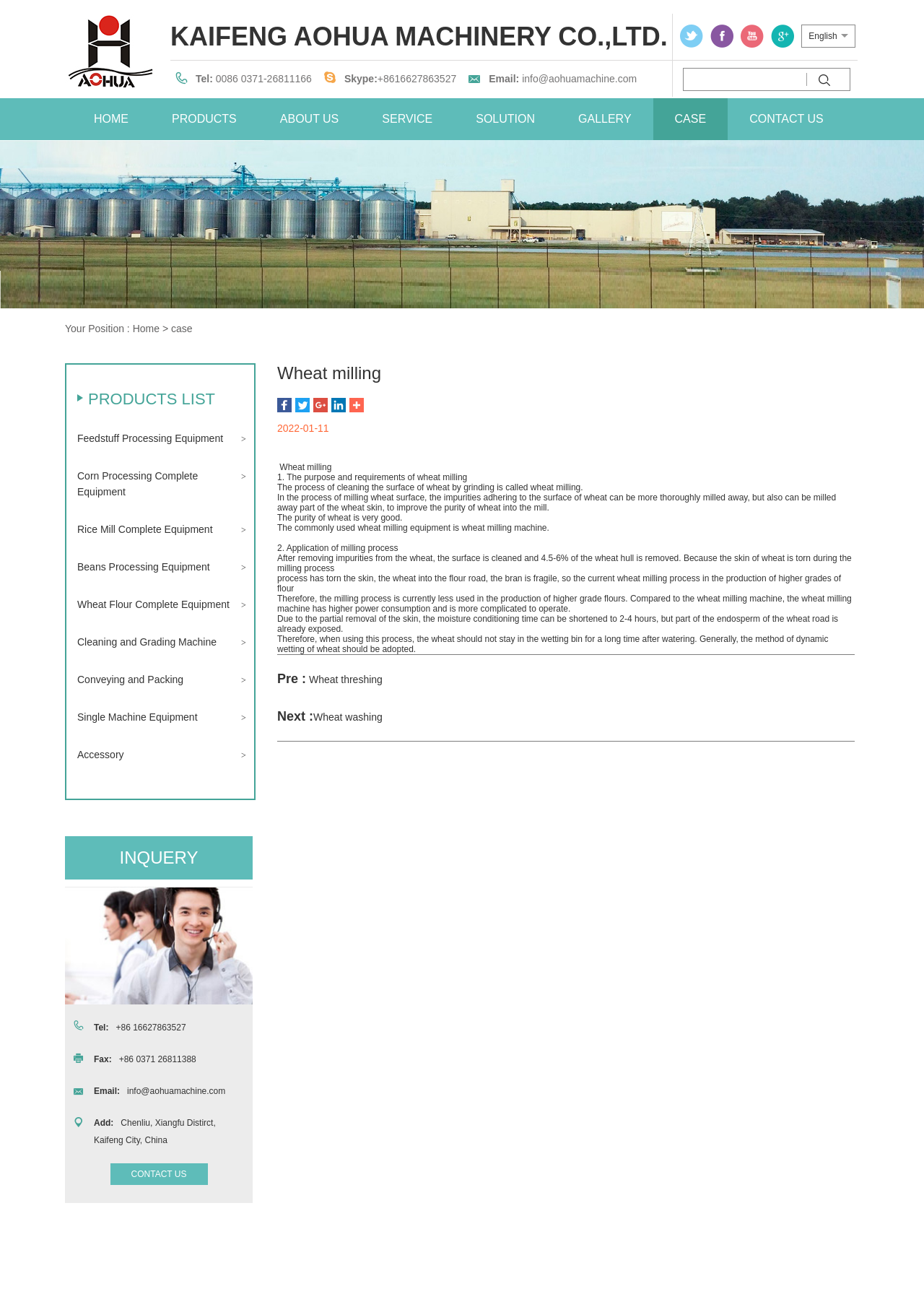Specify the bounding box coordinates of the element's area that should be clicked to execute the given instruction: "Enter text in the textbox". The coordinates should be four float numbers between 0 and 1, i.e., [left, top, right, bottom].

[0.74, 0.056, 0.873, 0.065]